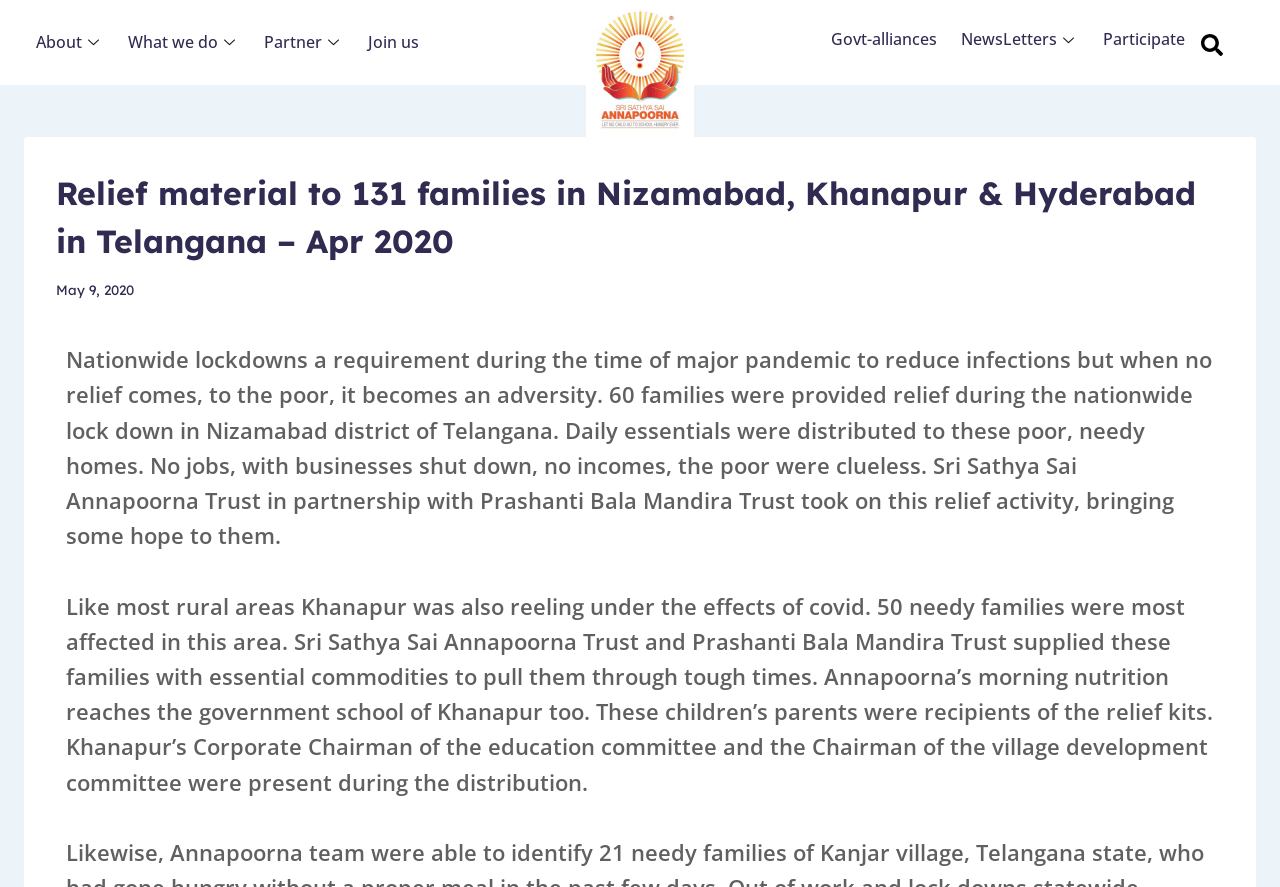Provide the bounding box coordinates of the HTML element this sentence describes: "Participate".

[0.843, 0.0, 0.926, 0.09]